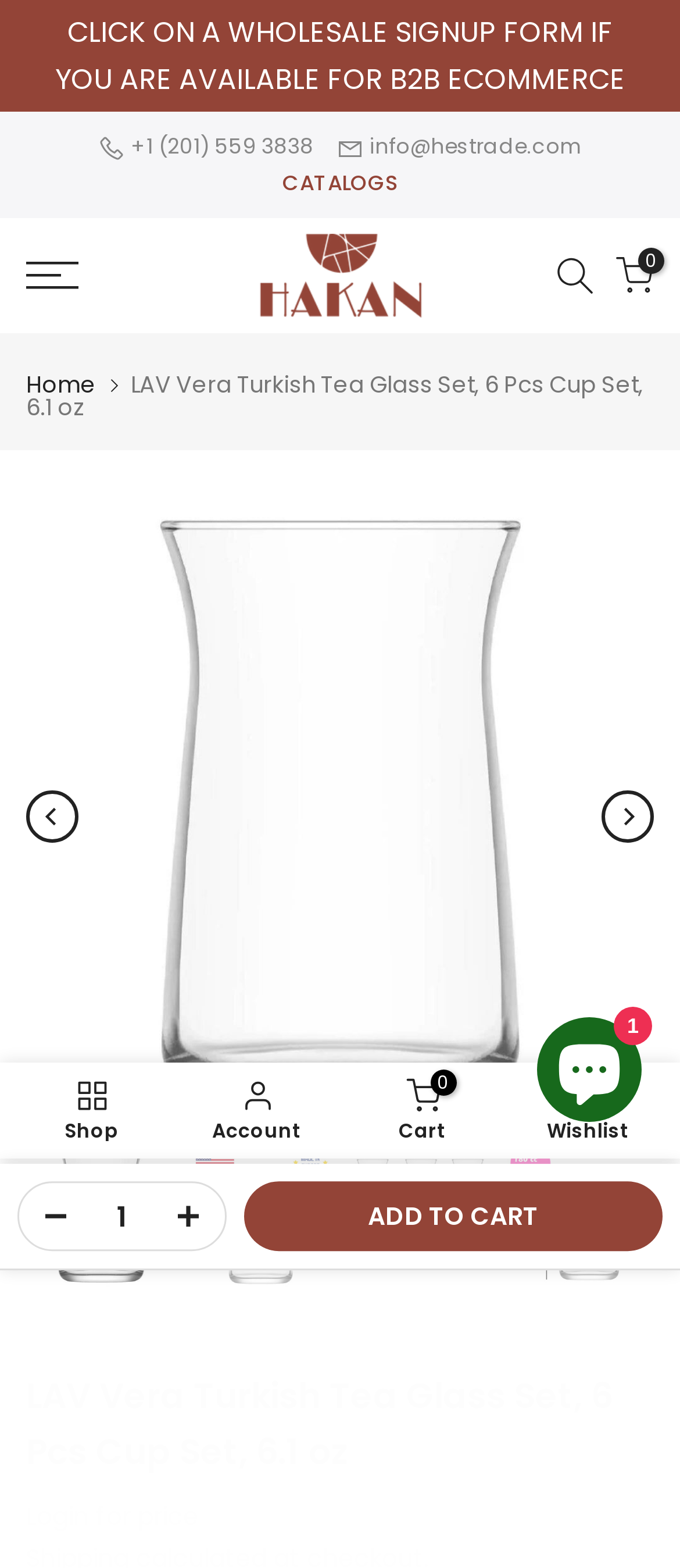Create an in-depth description of the webpage, covering main sections.

This webpage appears to be an e-commerce product page for a Turkish tea glass set. At the top, there is an announcement about a wholesale signup form for B2B e-commerce. Below this, there are contact information links, including a phone number and email address. 

To the right of the contact information, there are social media sharing links and a link to the company's catalog. 

Below these elements, there is a product image with a "Click to enlarge" button. The product title, "LAV Vera Turkish Tea Glass Set, 6 Pcs Cup Set, 6.1 oz", is displayed prominently above the product image. 

On the top navigation bar, there are links to the home page, shop, account, cart, and wishlist. Each of these links has an accompanying icon. 

Below the product title, there are navigation buttons to move to the previous or next product. 

On the right side of the page, there is a section to add the product to the cart, with a quantity selector and an "ADD TO CART" button. 

At the bottom of the page, there is a chat window for Shopify online store support.